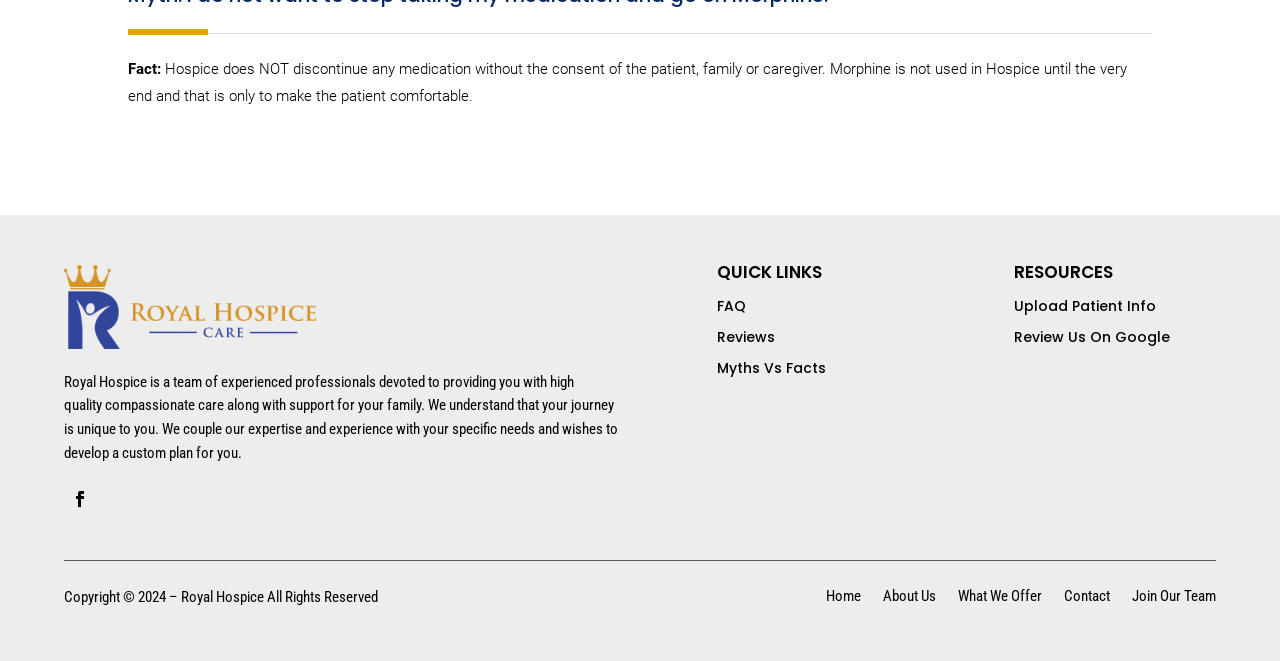Find the bounding box of the web element that fits this description: "pellet stove inserts".

None